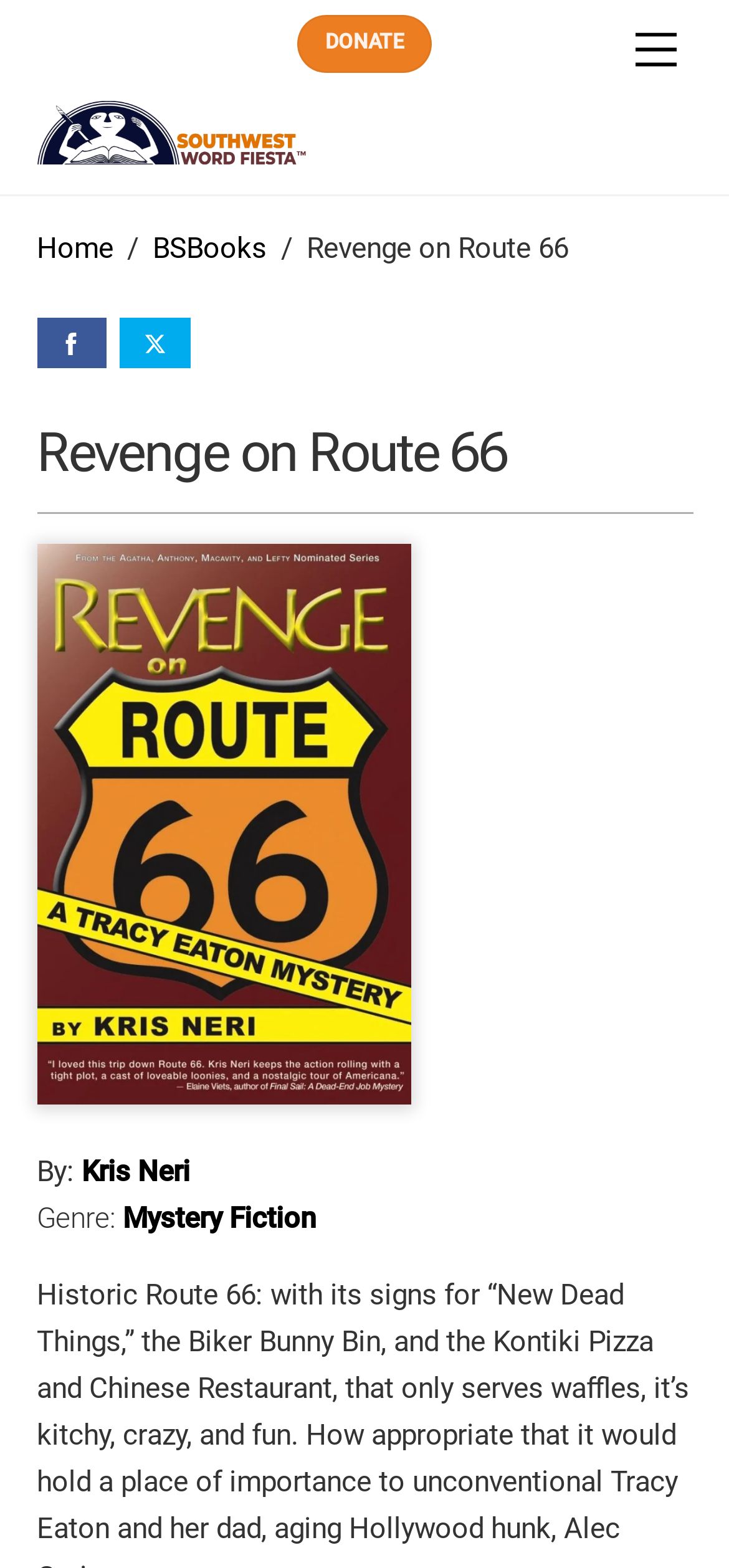Locate the bounding box coordinates of the element that needs to be clicked to carry out the instruction: "Learn about Kris Neri". The coordinates should be given as four float numbers ranging from 0 to 1, i.e., [left, top, right, bottom].

[0.112, 0.736, 0.26, 0.758]